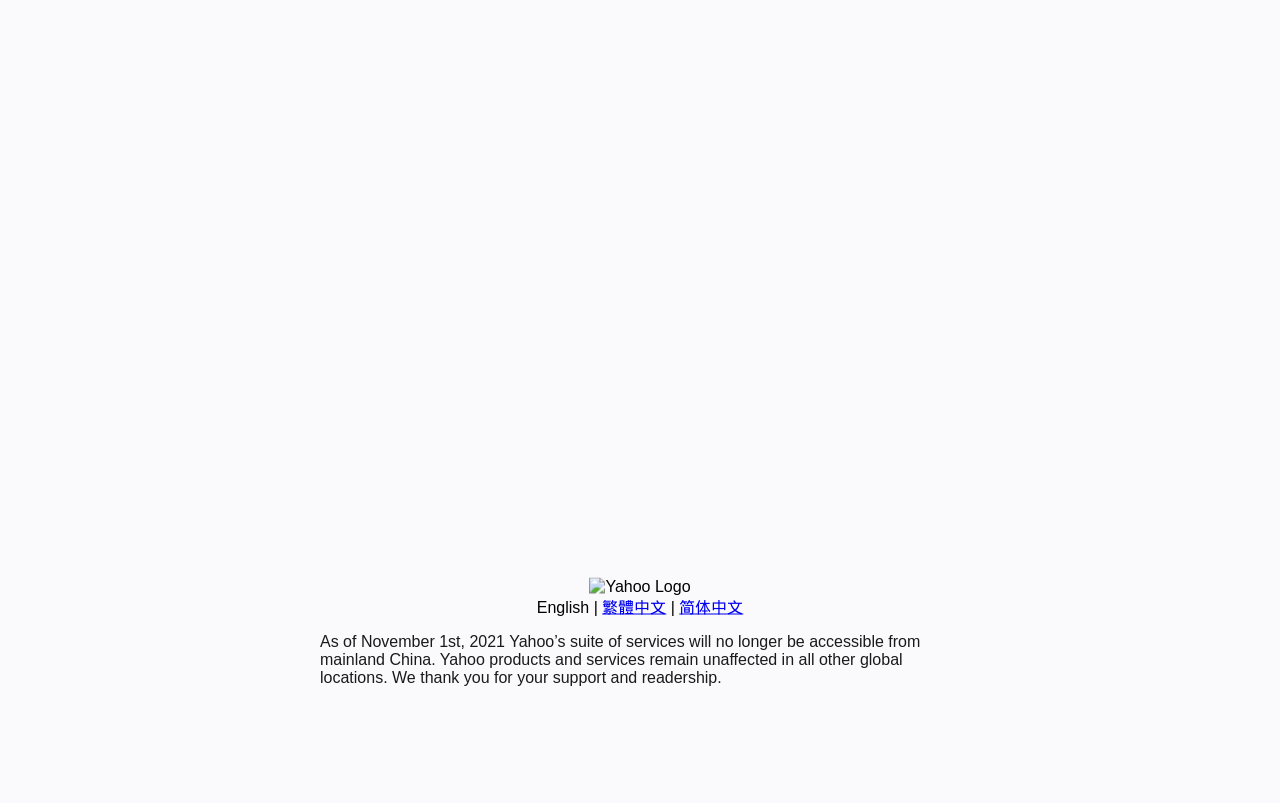Determine the bounding box for the described UI element: "WHY ELA?".

None